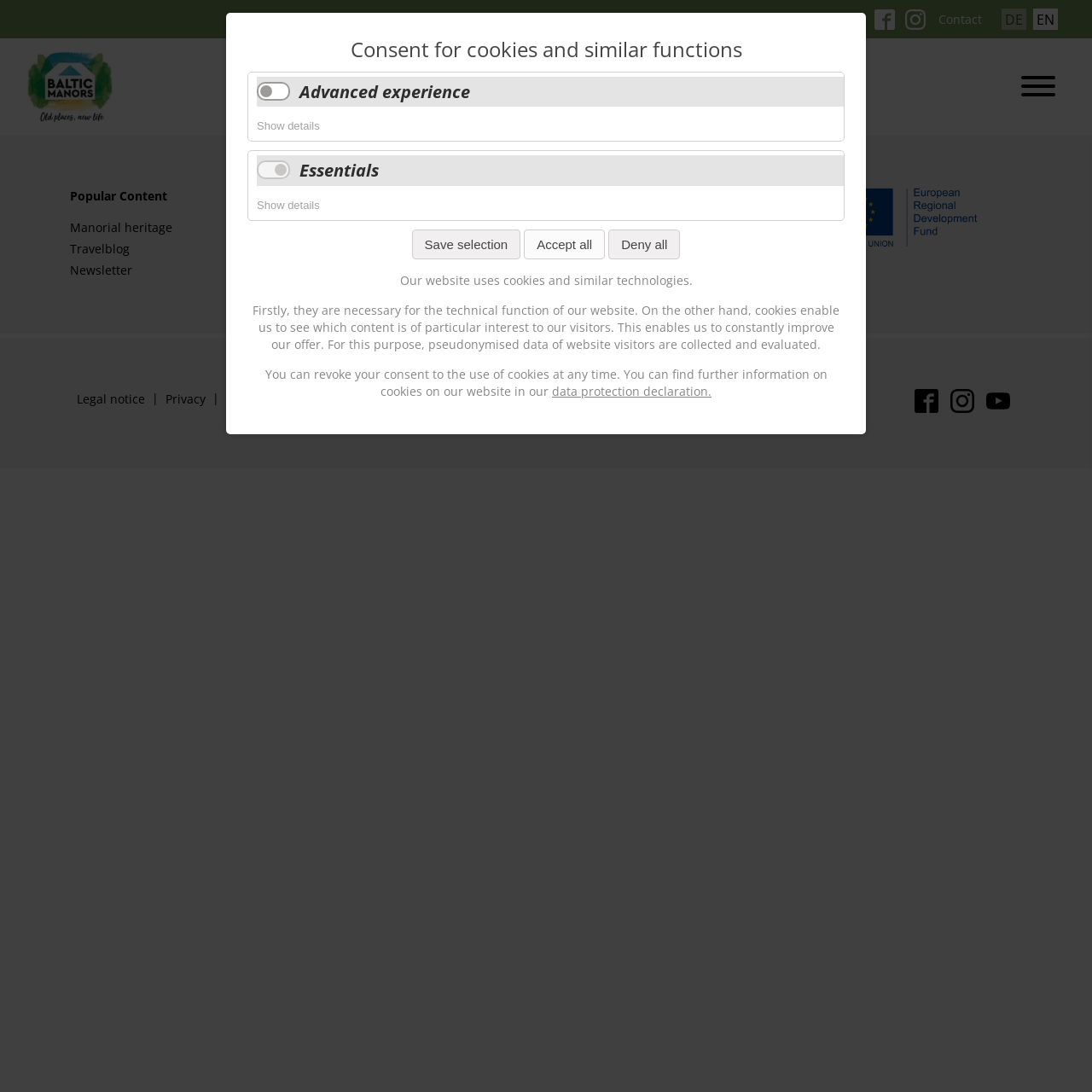Determine the bounding box coordinates of the clickable element to achieve the following action: 'Click the 'Subscribe Now' button'. Provide the coordinates as four float values between 0 and 1, formatted as [left, top, right, bottom].

None